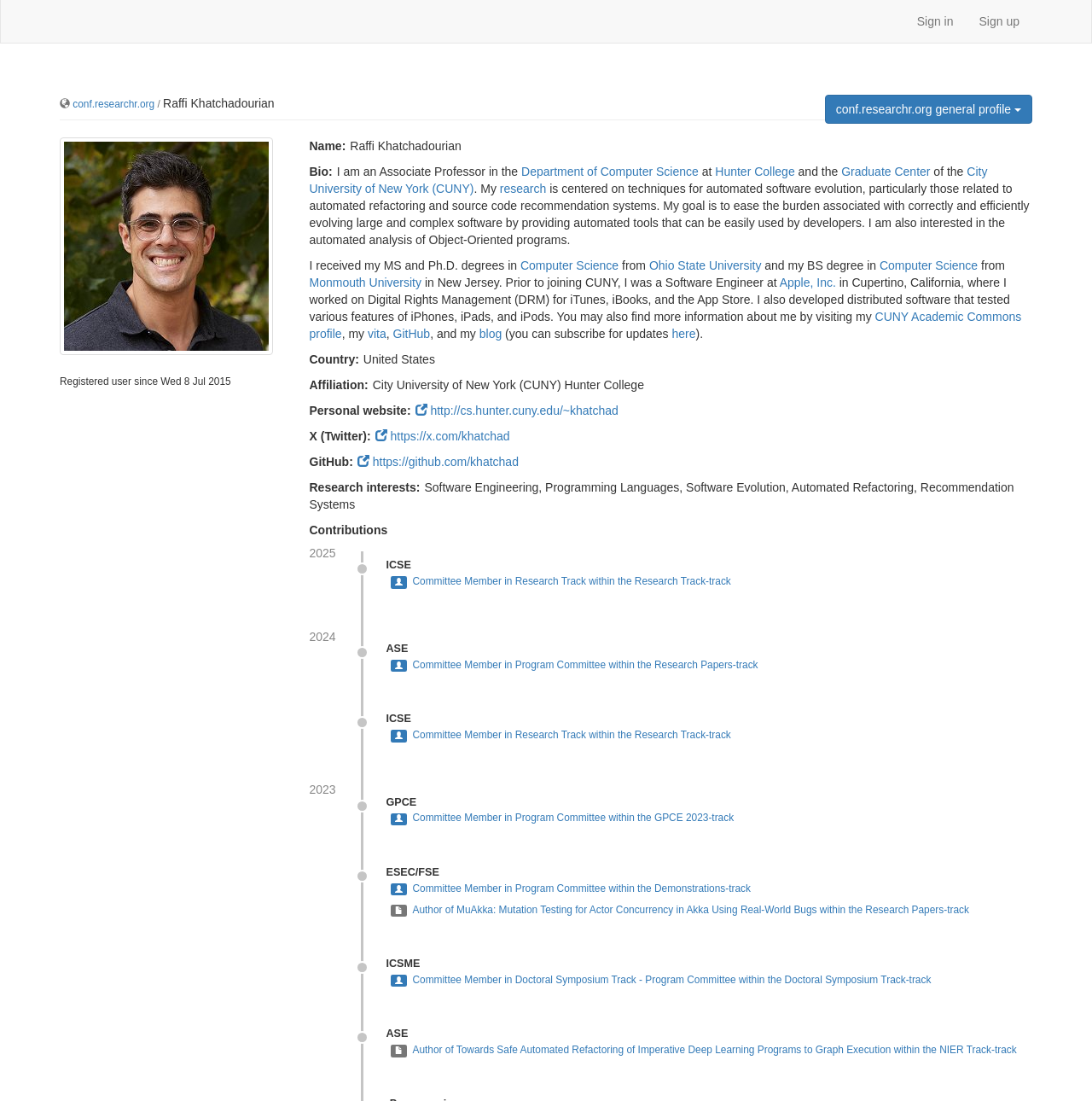Identify the bounding box coordinates of the HTML element based on this description: "Department of Computer Science".

[0.477, 0.15, 0.64, 0.162]